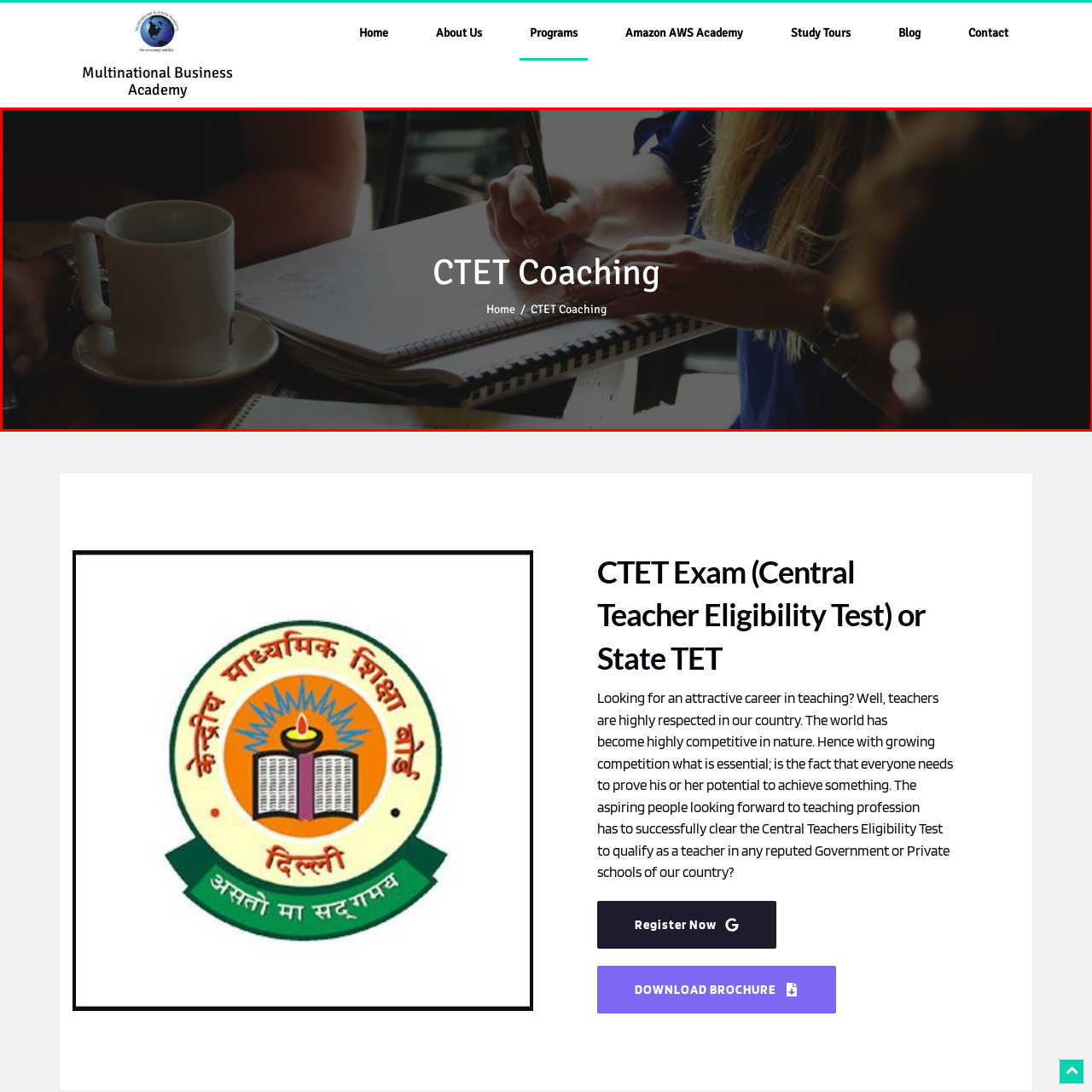Describe fully the image that is contained within the red bounding box.

The image captures a close-up scene of a person engaged in study or coaching activities related to the Central Teacher Eligibility Test (CTET). In the foreground, a hand holds a pen, poised to write in an open notebook that rests on a table, which suggests a focused learning environment. To the left, a coffee cup sits on the table, adding a cozy, relaxed atmosphere to the setting. The backdrop features blurred elements, further emphasizing the individual’s concentration on the task at hand. Overlaying this engaging scene is the text "CTET Coaching," along with navigation links that highlight the educational focus of the Multinational Business Academy, inviting viewers to explore more about their coaching programs and resources.